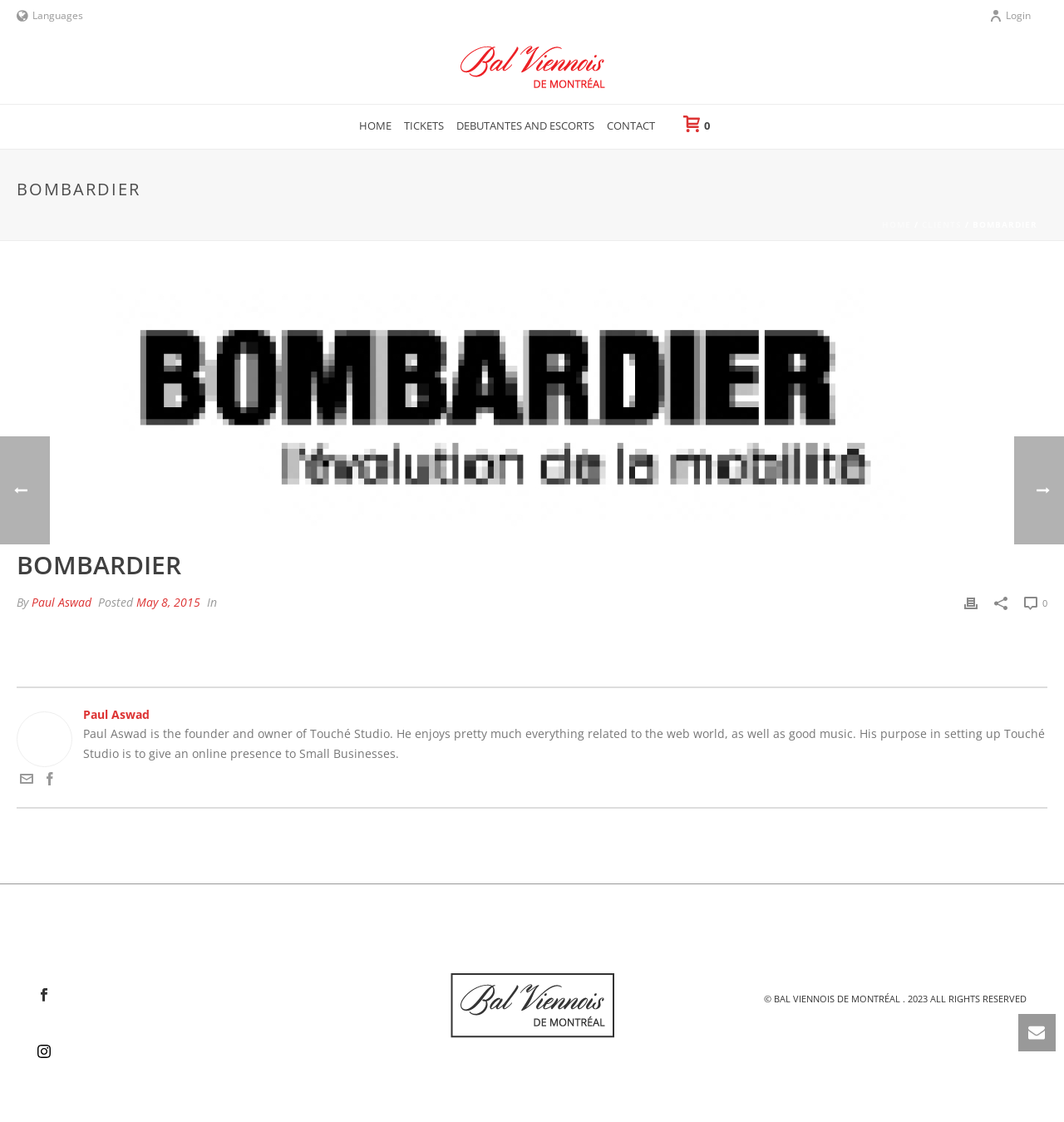What is the name of the founder of Touché Studio? Observe the screenshot and provide a one-word or short phrase answer.

Paul Aswad